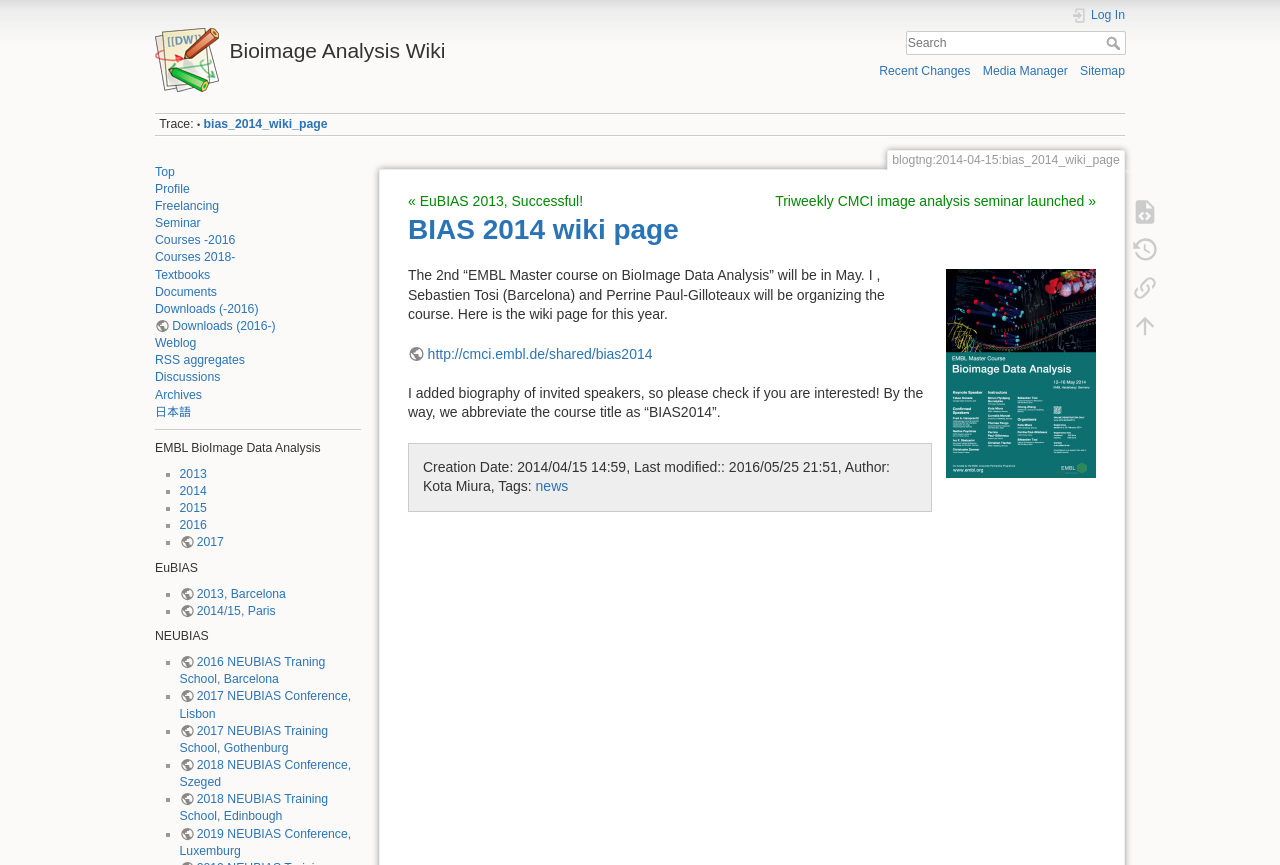Can you show the bounding box coordinates of the region to click on to complete the task described in the instruction: "Log in to the website"?

[0.837, 0.008, 0.879, 0.028]